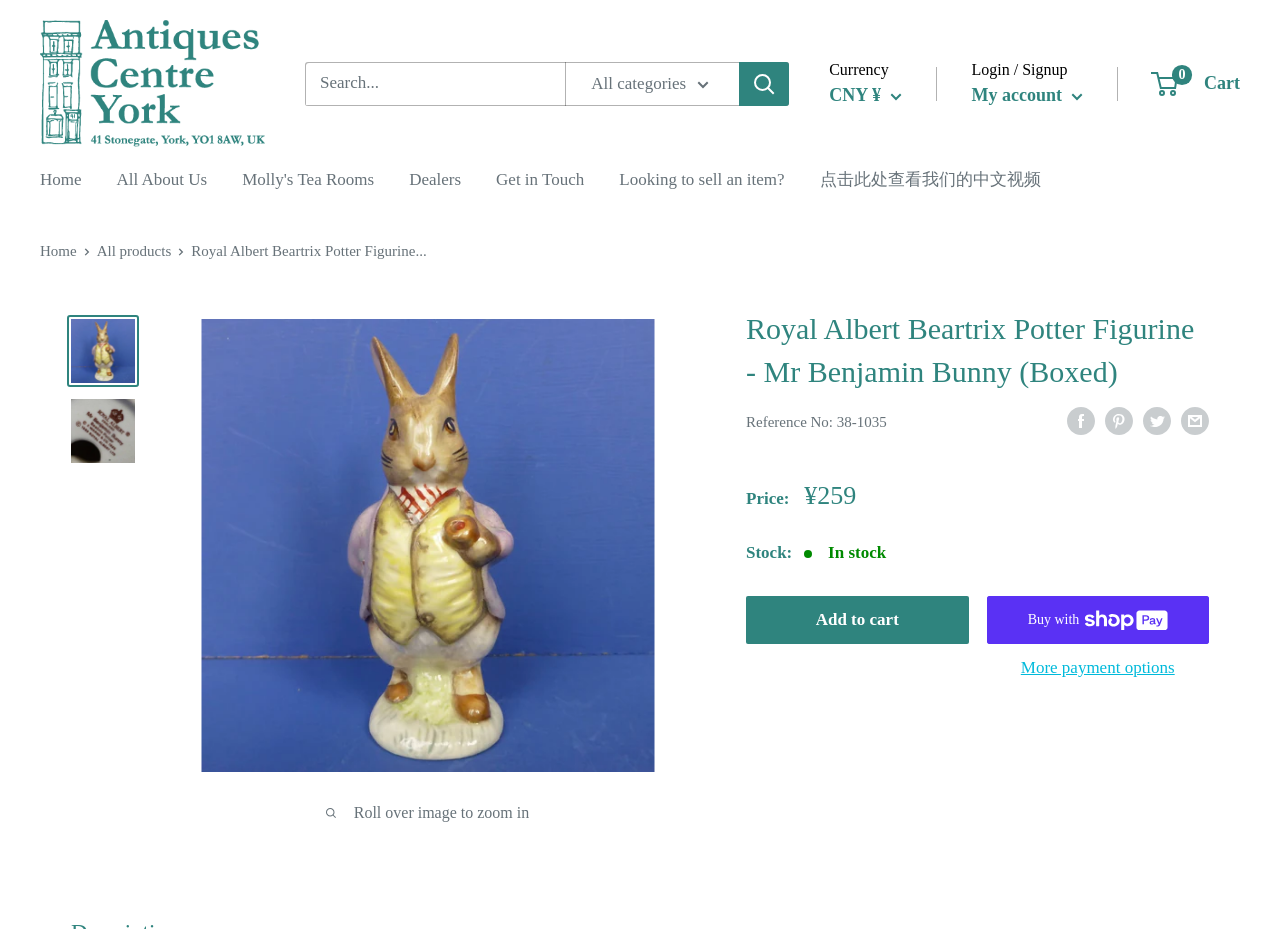Determine the bounding box coordinates of the section to be clicked to follow the instruction: "Add to cart". The coordinates should be given as four float numbers between 0 and 1, formatted as [left, top, right, bottom].

[0.583, 0.642, 0.757, 0.694]